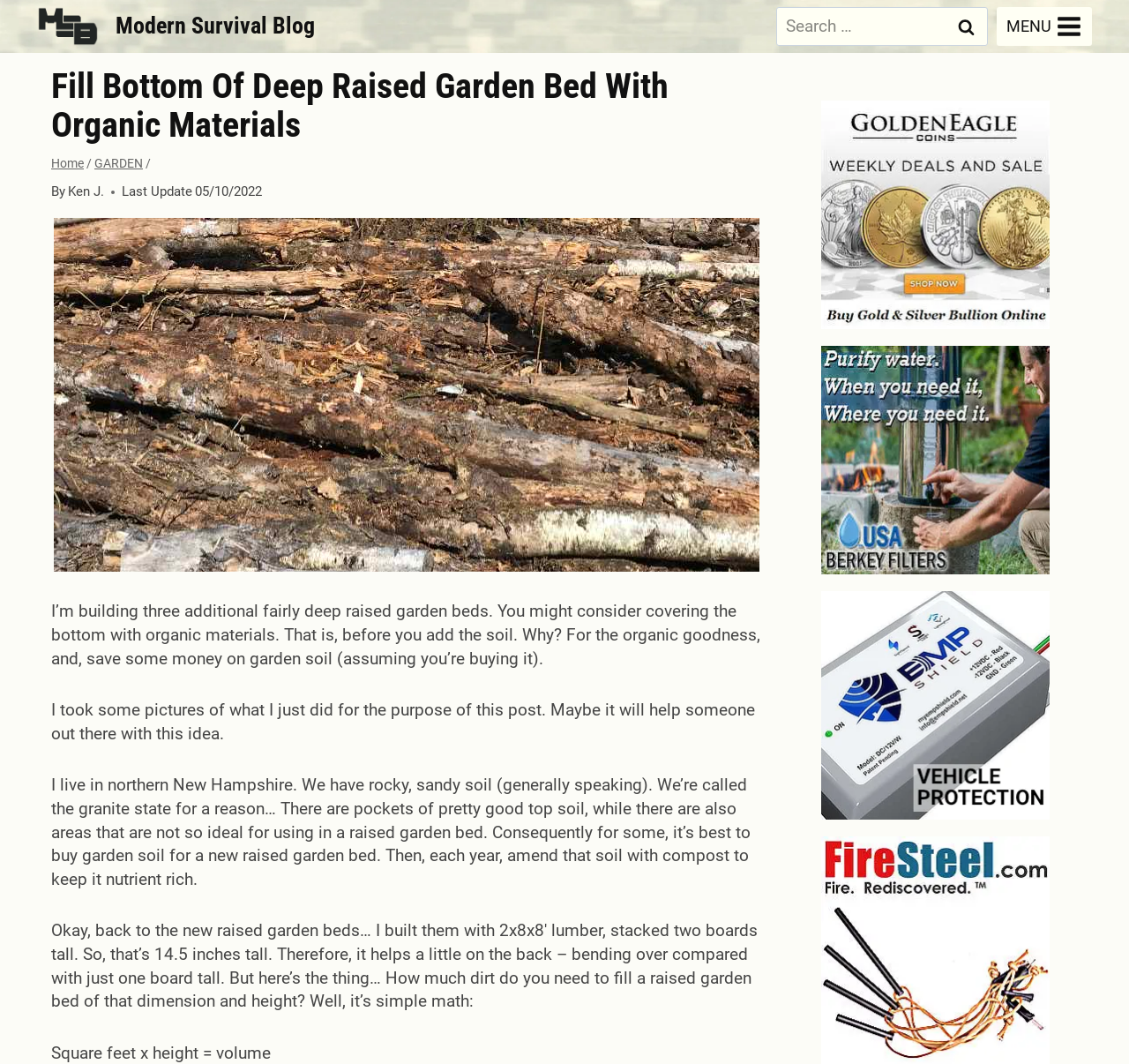Determine the main heading of the webpage and generate its text.

Fill Bottom Of Deep Raised Garden Bed With Organic Materials